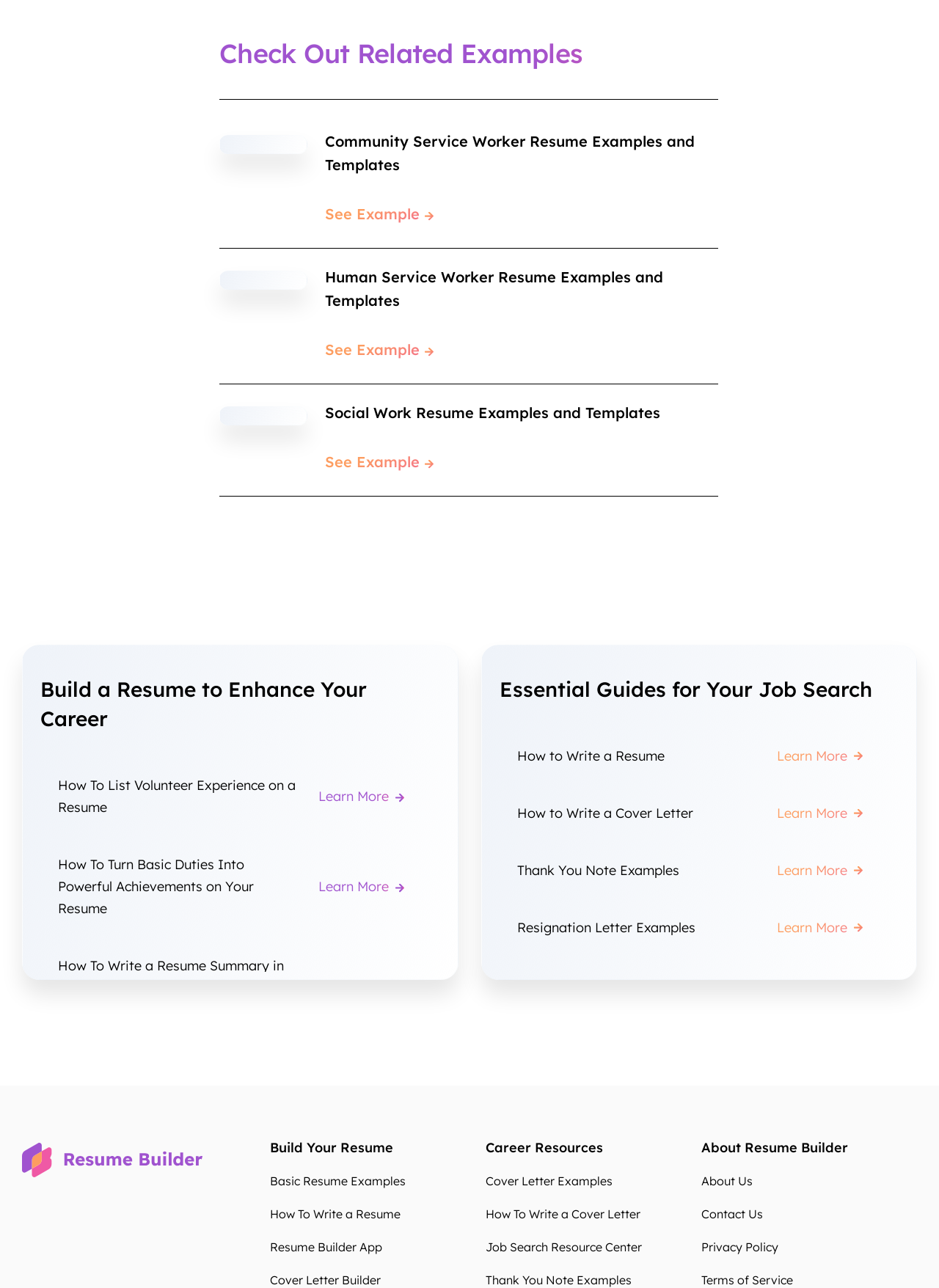Locate the bounding box coordinates of the element to click to perform the following action: 'View About Us'. The coordinates should be given as four float values between 0 and 1, in the form of [left, top, right, bottom].

[0.747, 0.911, 0.802, 0.923]